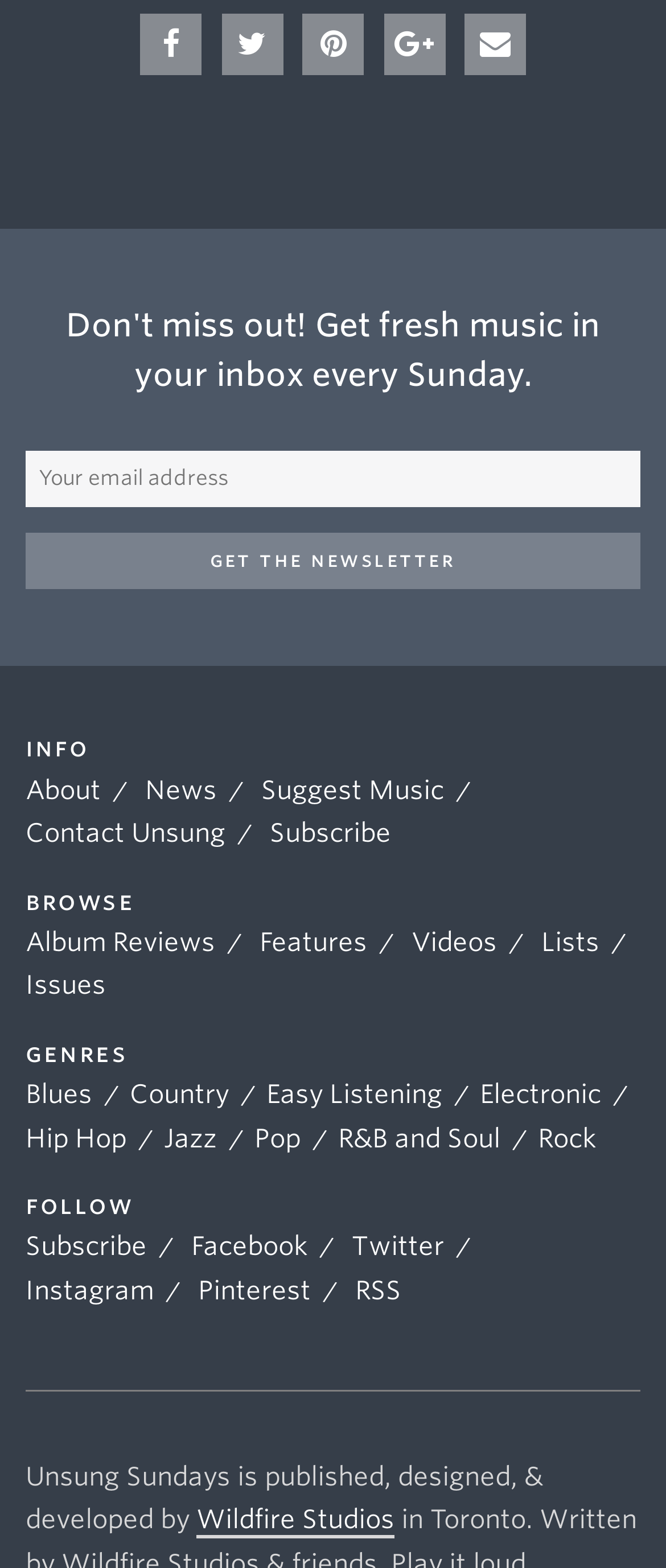From the webpage screenshot, predict the bounding box of the UI element that matches this description: "title="Share on Facebook"".

[0.21, 0.009, 0.303, 0.048]